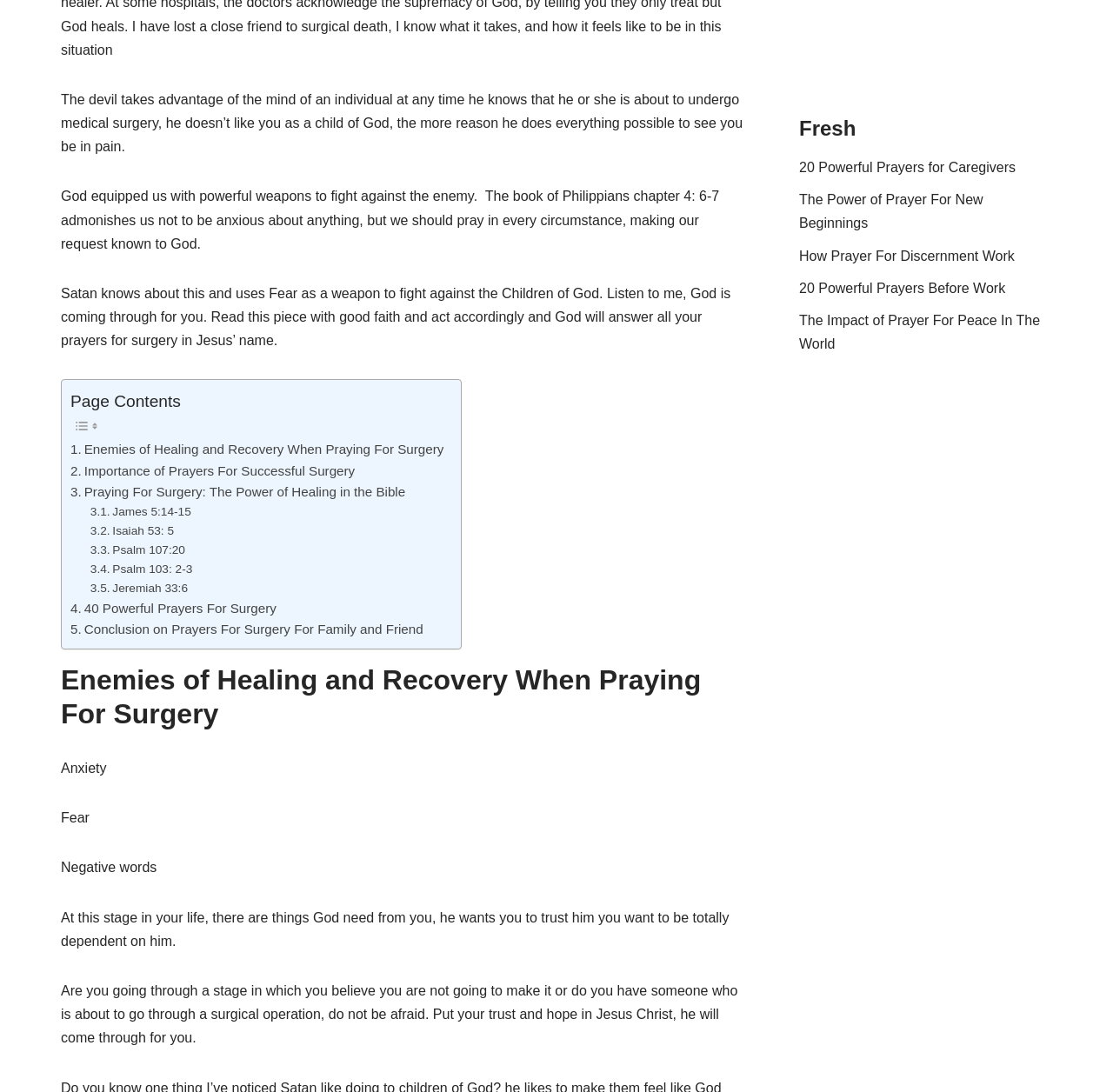Find the bounding box coordinates for the HTML element described as: "Disclaimer". The coordinates should consist of four float values between 0 and 1, i.e., [left, top, right, bottom].

None